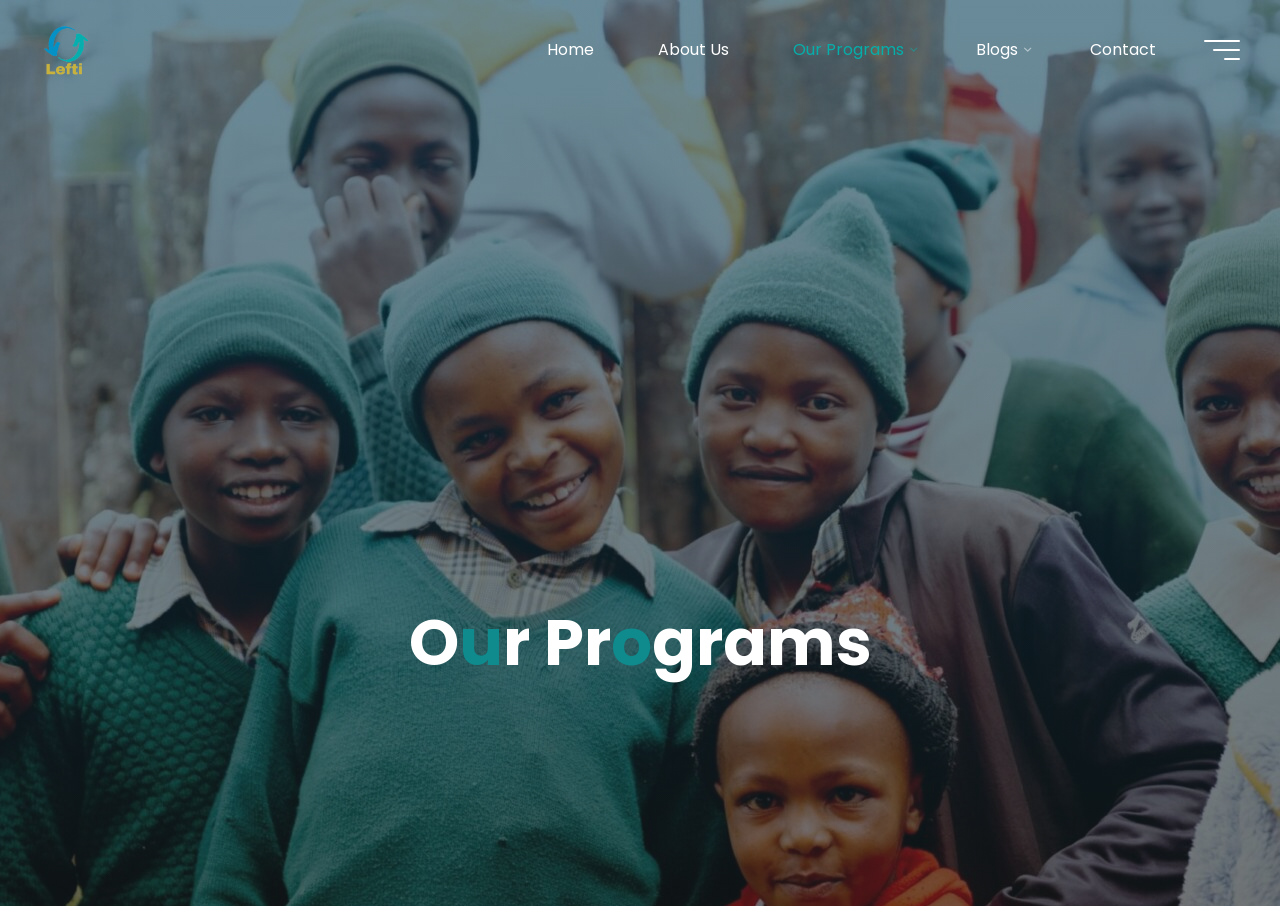How many main menu items are there?
Using the visual information from the image, give a one-word or short-phrase answer.

5